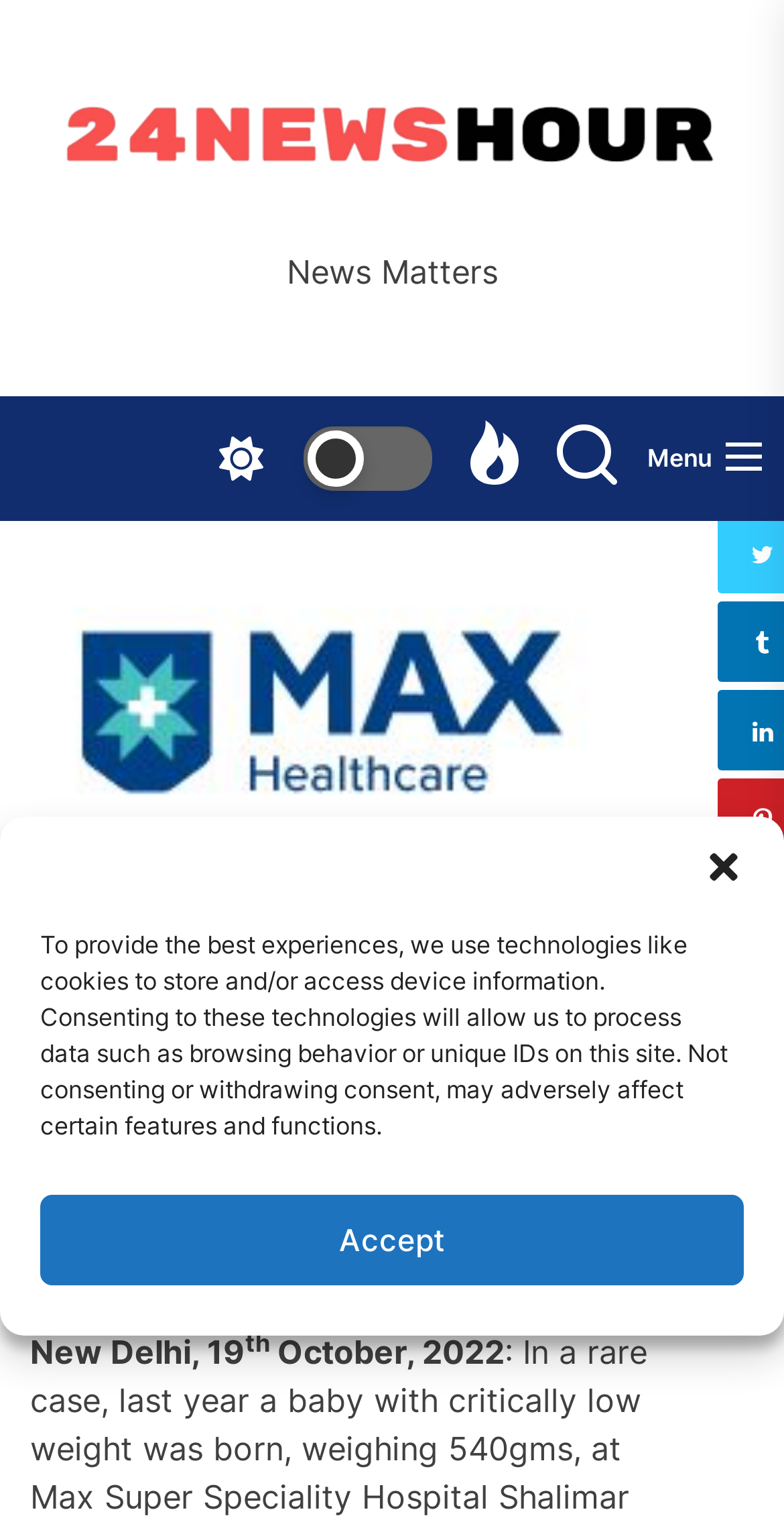What is the name of the hospital mentioned?
Using the image provided, answer with just one word or phrase.

Max Super speciality Hospital